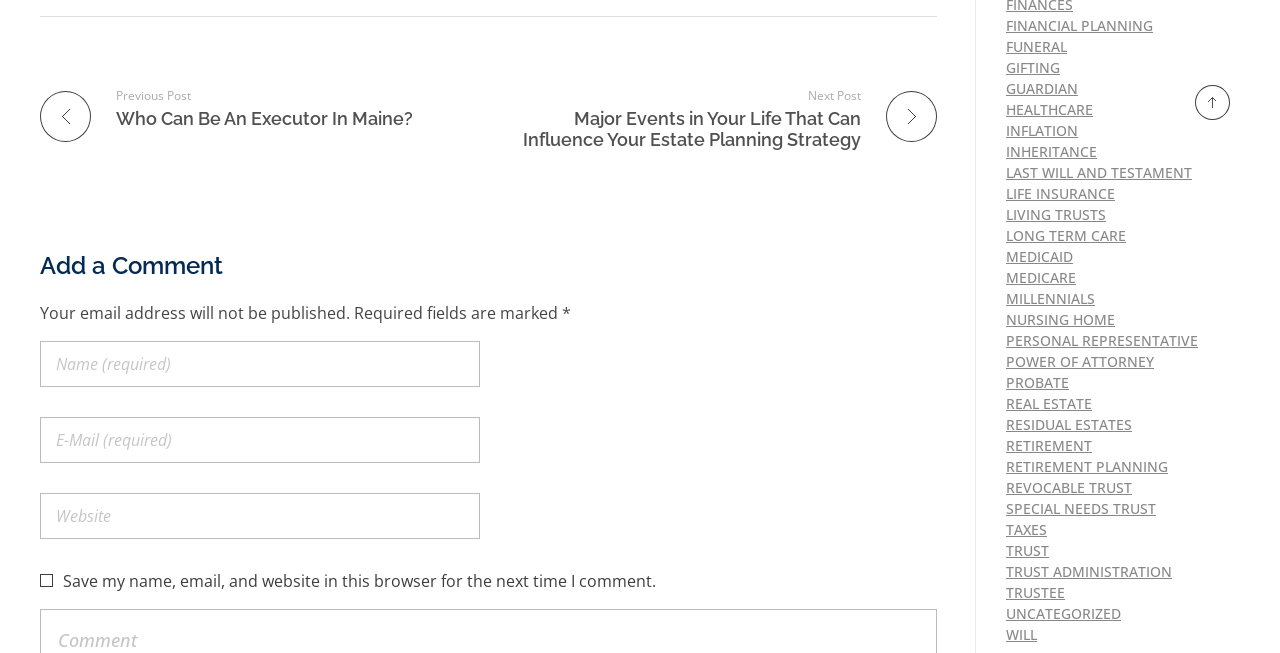Identify the bounding box coordinates for the UI element mentioned here: "Will". Provide the coordinates as four float values between 0 and 1, i.e., [left, top, right, bottom].

[0.786, 0.957, 0.81, 0.986]